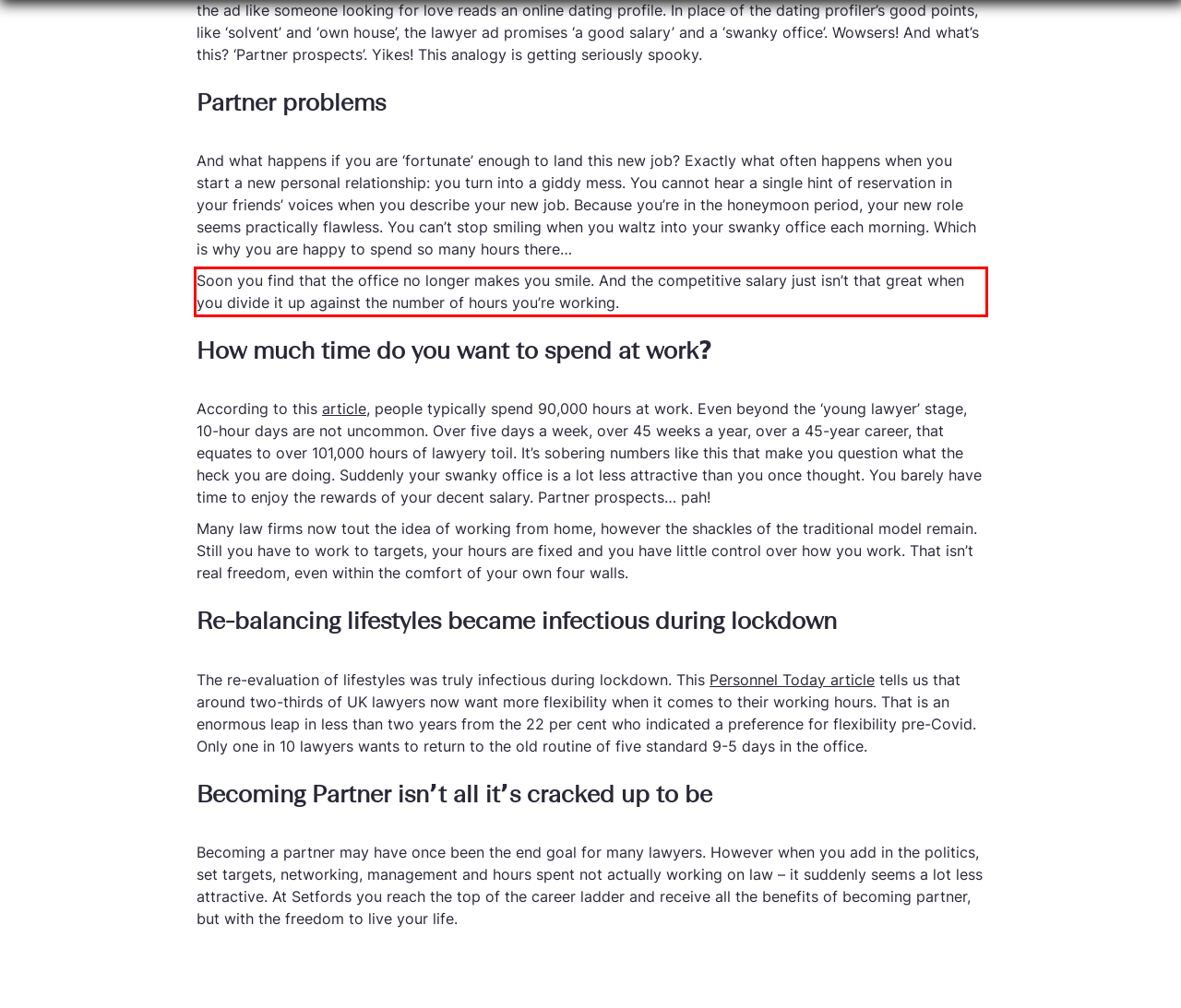Within the screenshot of a webpage, identify the red bounding box and perform OCR to capture the text content it contains.

Soon you find that the office no longer makes you smile. And the competitive salary just isn’t that great when you divide it up against the number of hours you’re working.